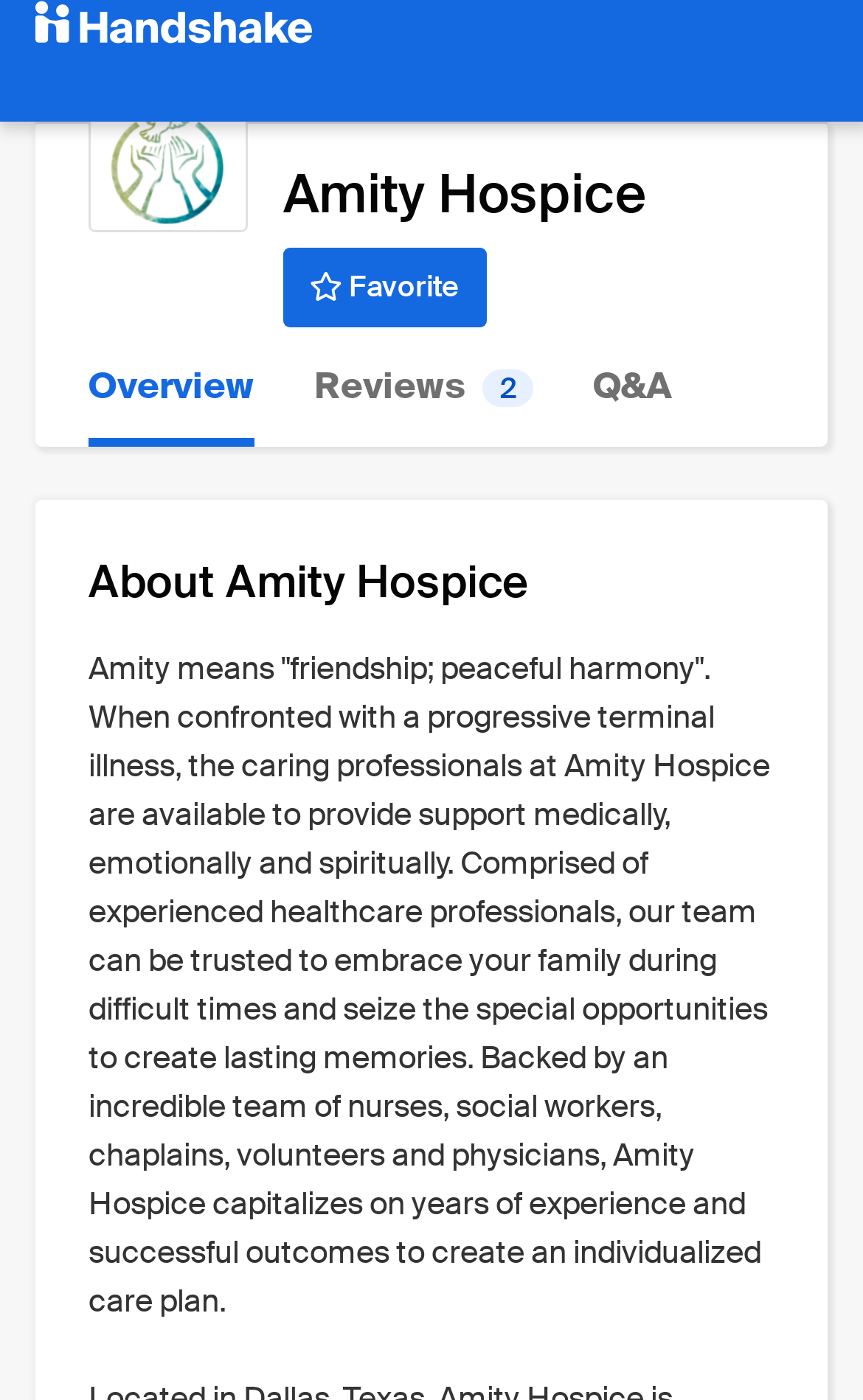What is the name of the organization?
Examine the image and give a concise answer in one word or a short phrase.

Amity Hospice